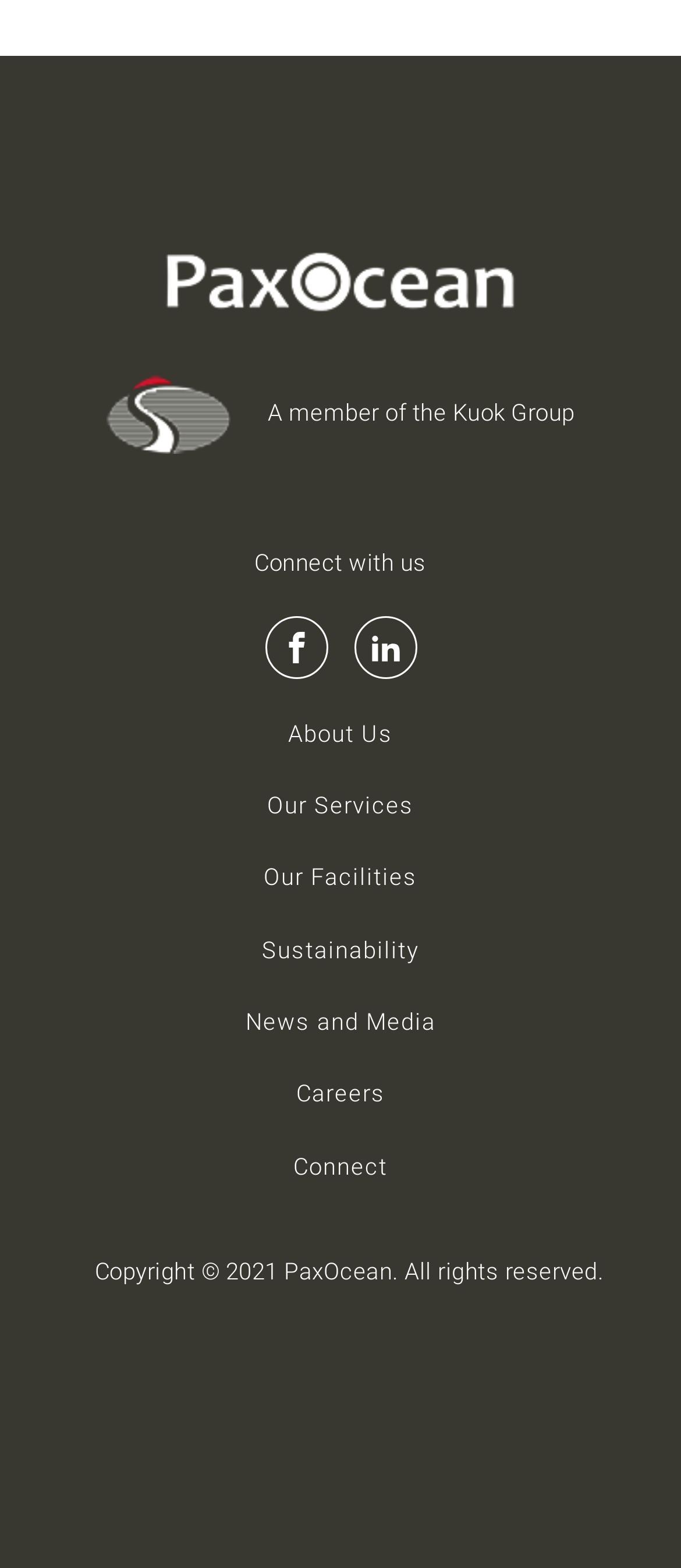How many links are in the menu?
Your answer should be a single word or phrase derived from the screenshot.

7